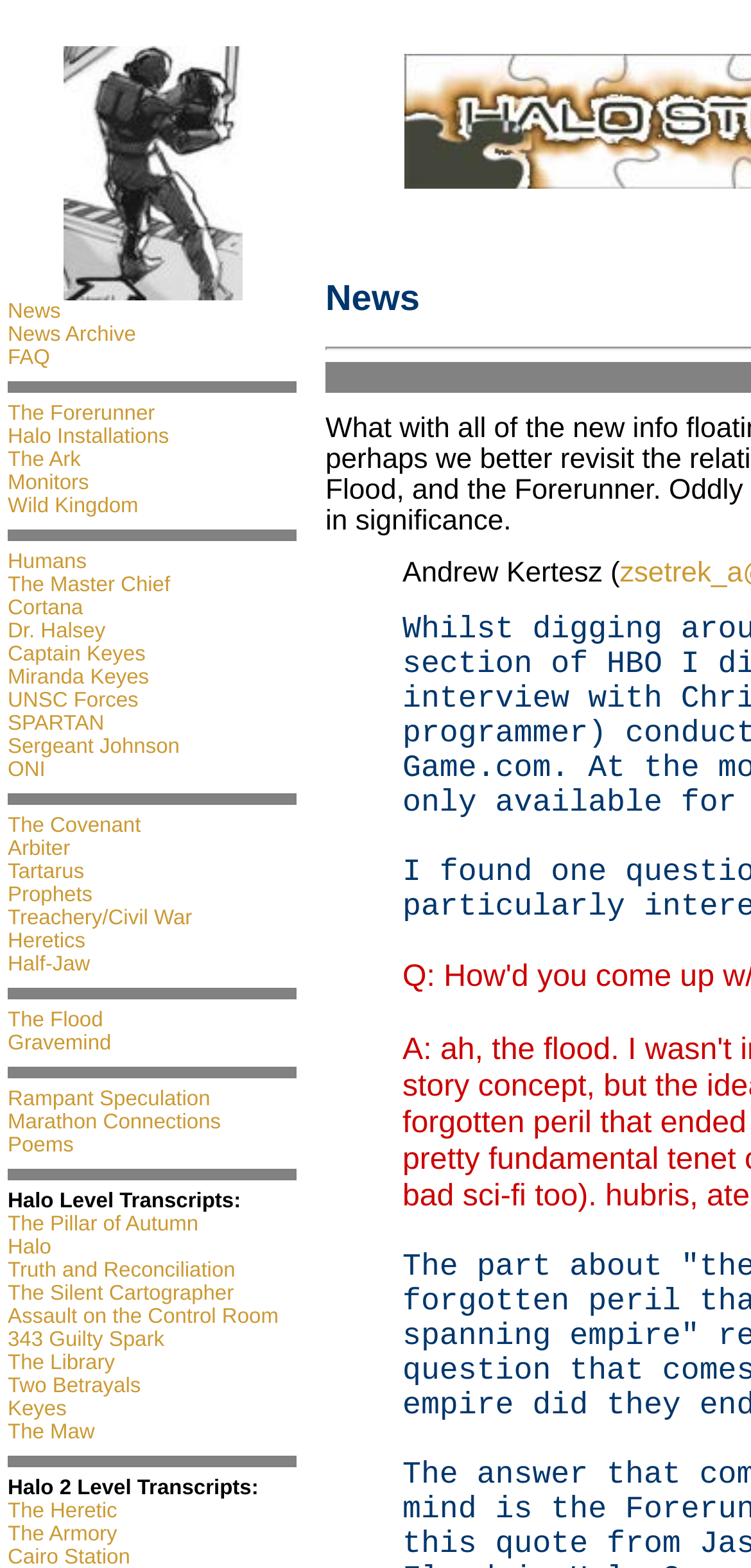Determine the bounding box coordinates for the area that needs to be clicked to fulfill this task: "View The Pillar of Autumn transcript". The coordinates must be given as four float numbers between 0 and 1, i.e., [left, top, right, bottom].

[0.01, 0.774, 0.264, 0.788]